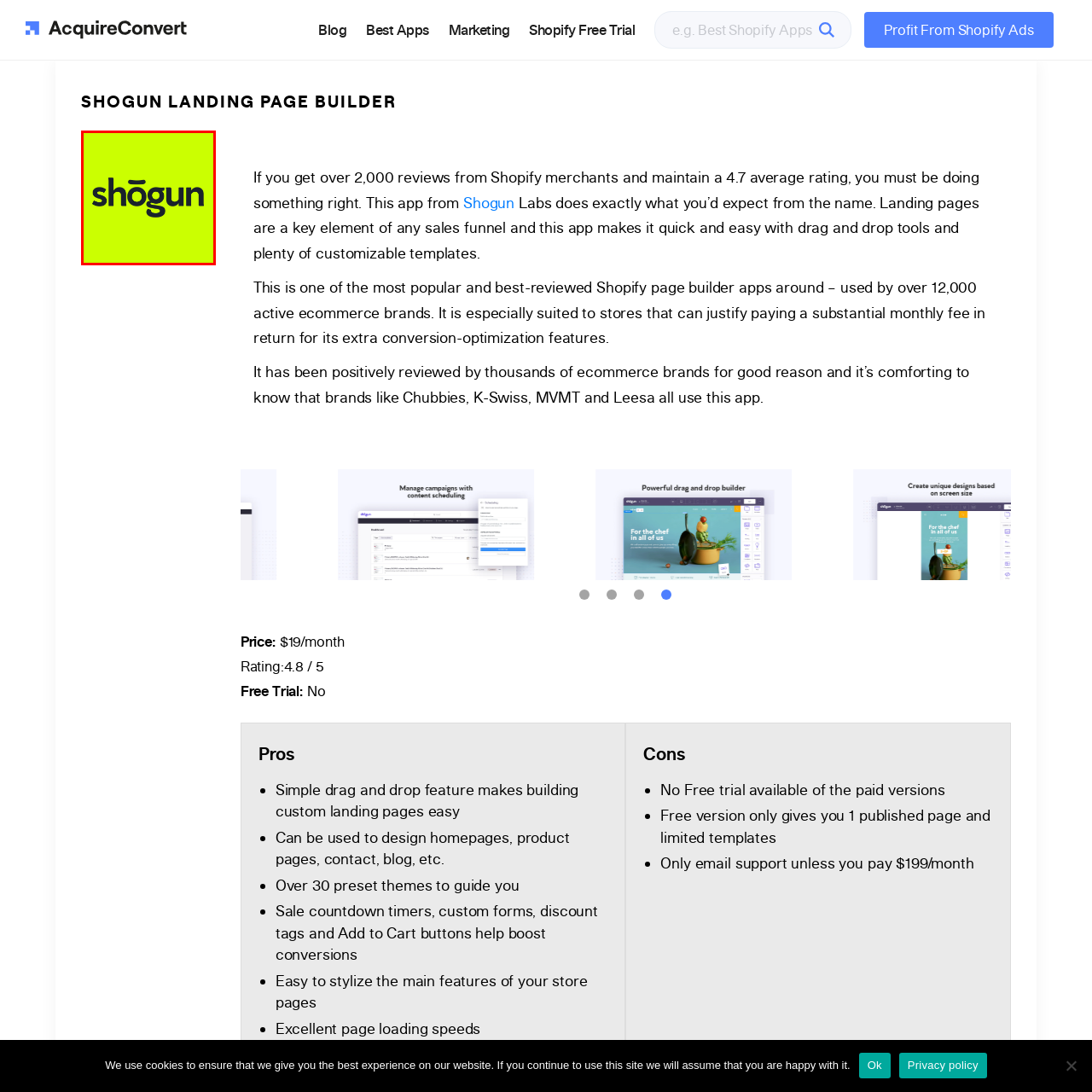Focus on the image within the purple boundary, What is the background color of the logo? 
Answer briefly using one word or phrase.

neon yellow